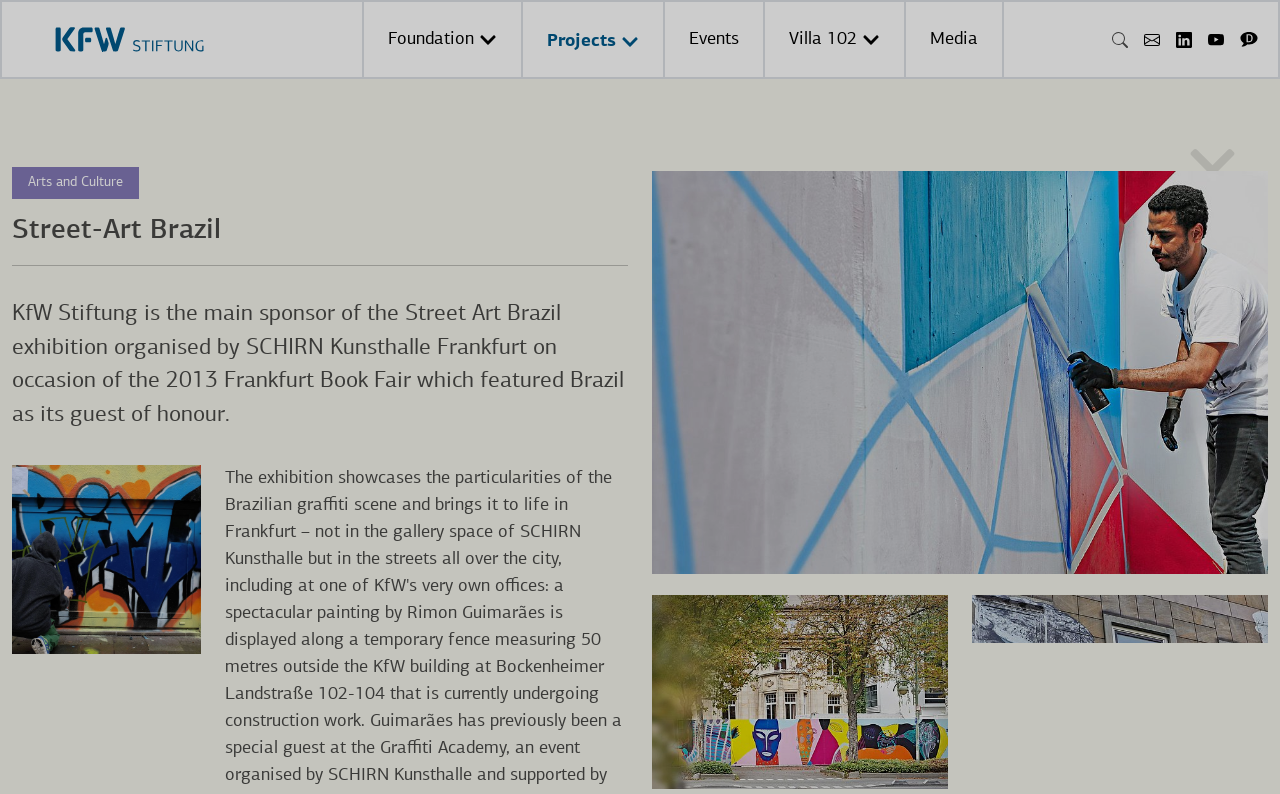Identify the bounding box coordinates of the specific part of the webpage to click to complete this instruction: "View the Street-Art Brazil exhibition details".

[0.009, 0.381, 0.488, 0.538]